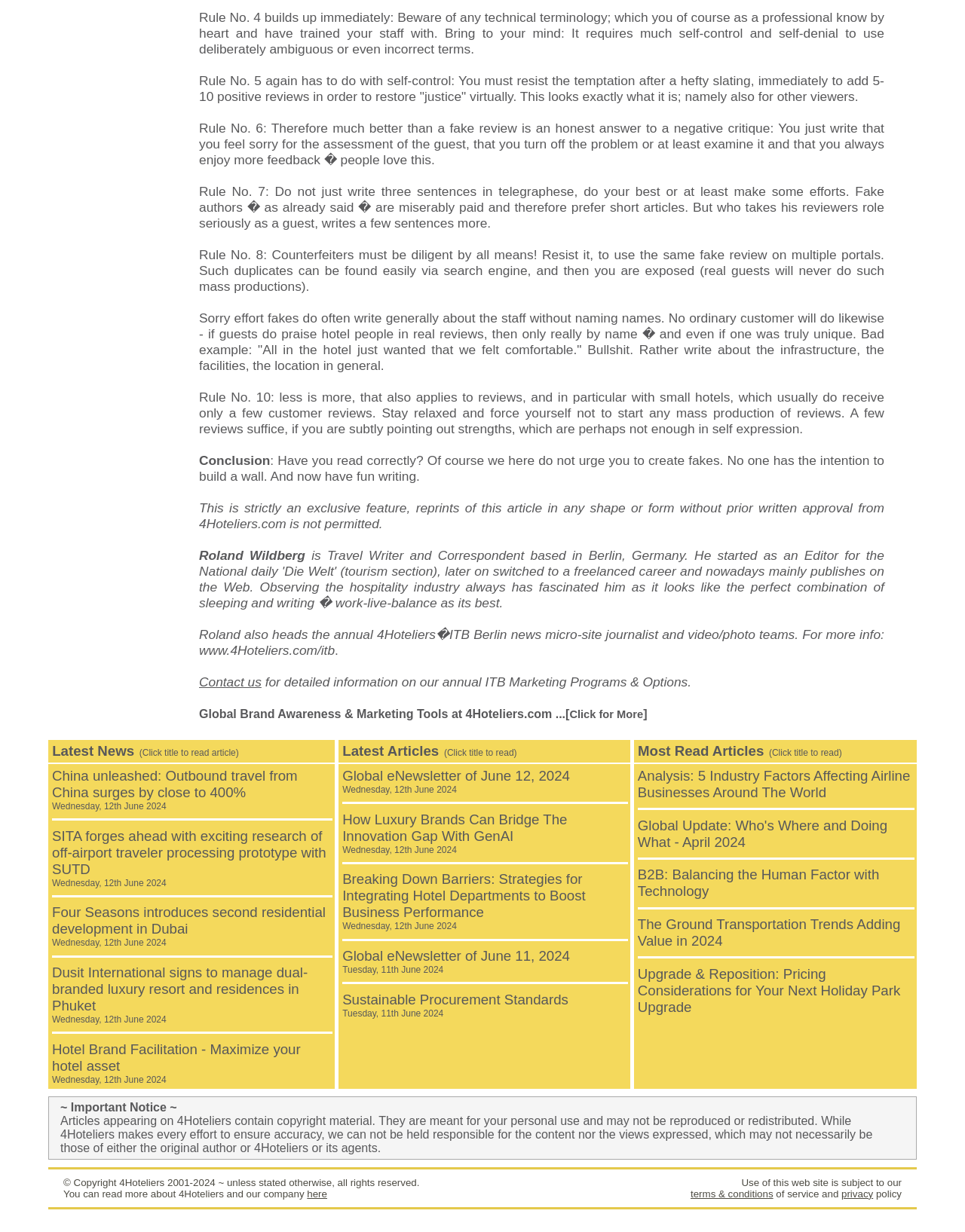Give the bounding box coordinates for this UI element: "terms & conditions". The coordinates should be four float numbers between 0 and 1, arranged as [left, top, right, bottom].

[0.716, 0.964, 0.801, 0.973]